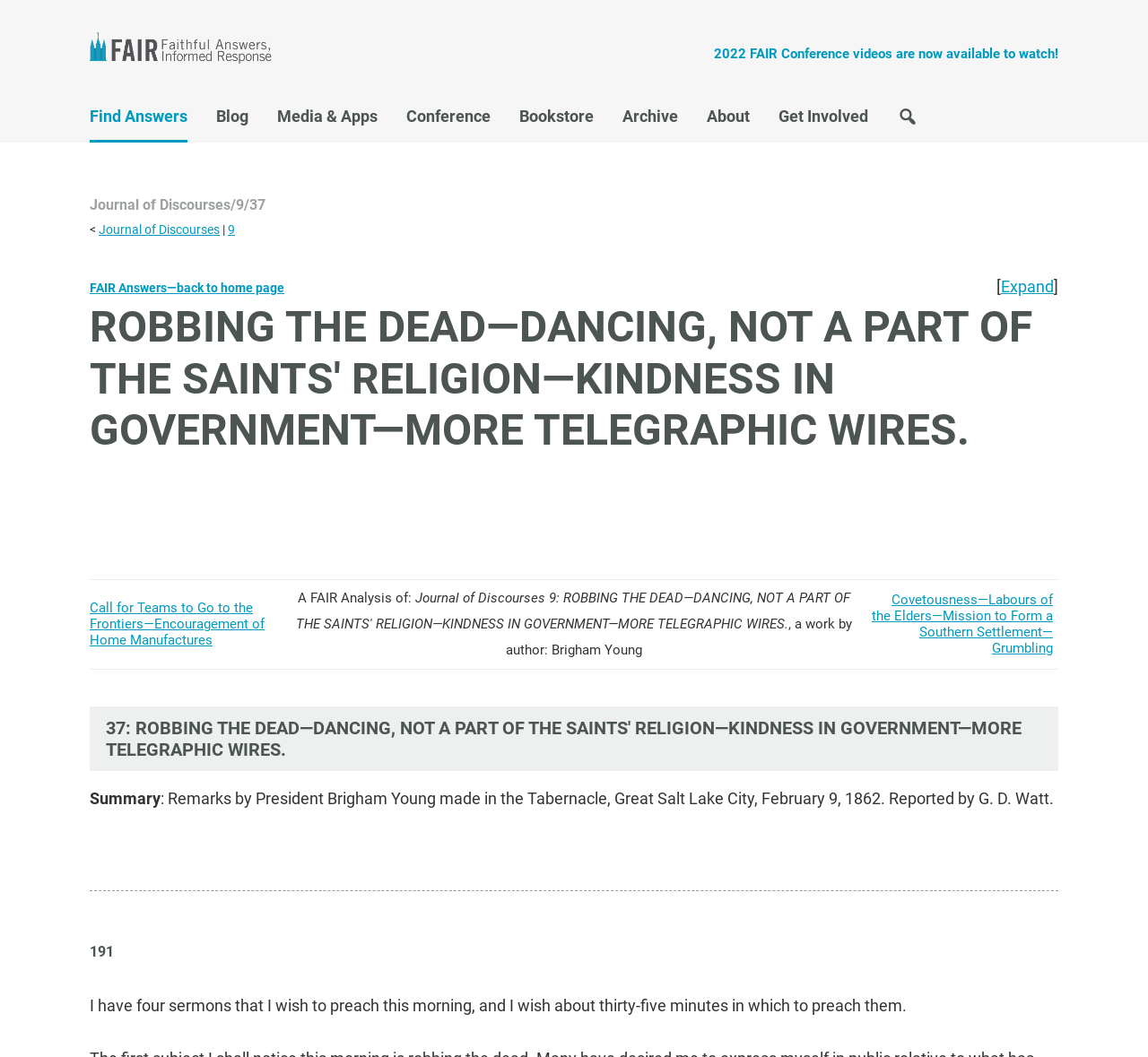For the element described, predict the bounding box coordinates as (top-left x, top-left y, bottom-right x, bottom-right y). All values should be between 0 and 1. Element description: FAIR

[0.078, 0.031, 0.25, 0.064]